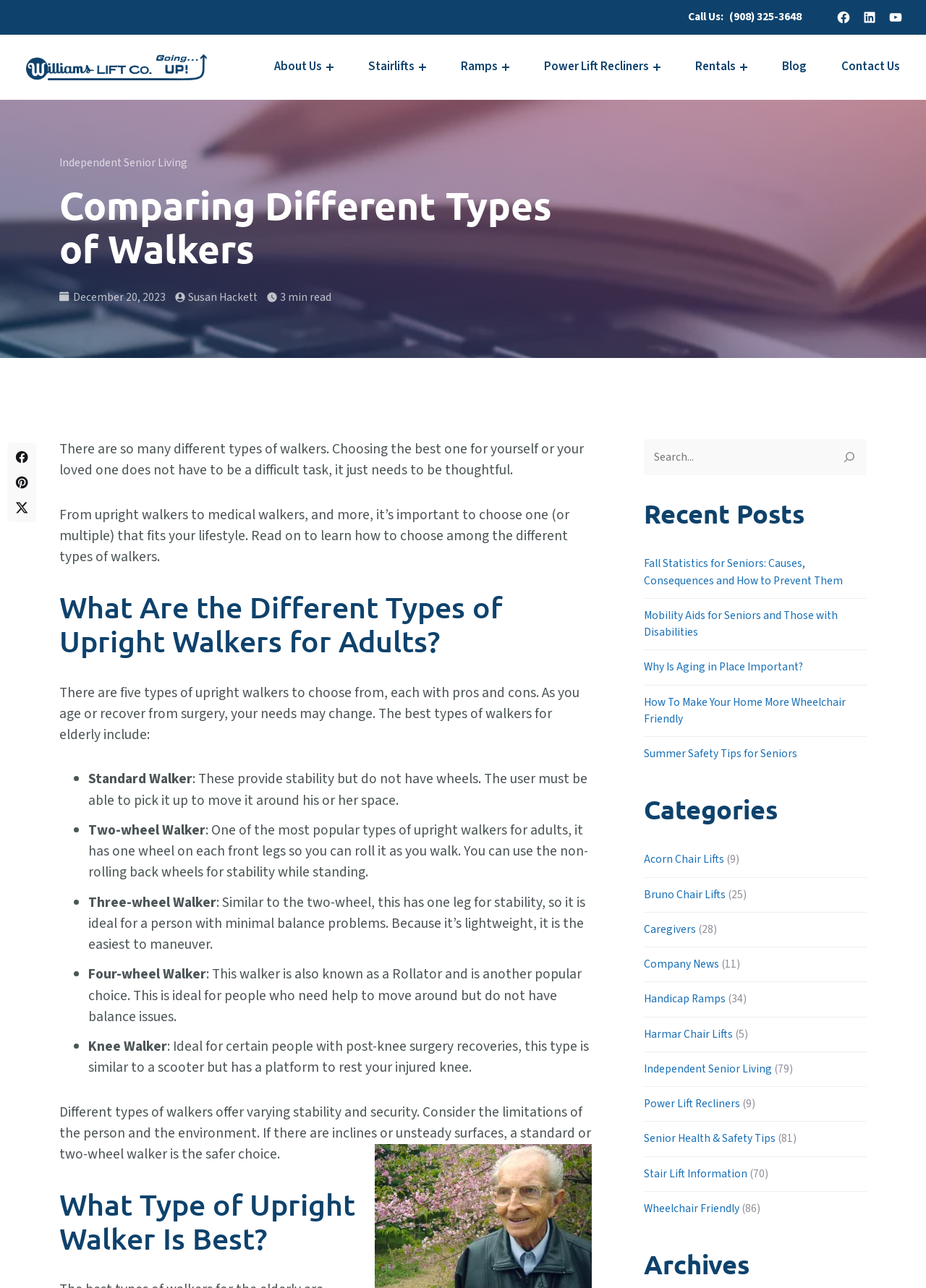How many types of upright walkers are discussed?
Please provide a single word or phrase as your answer based on the image.

5